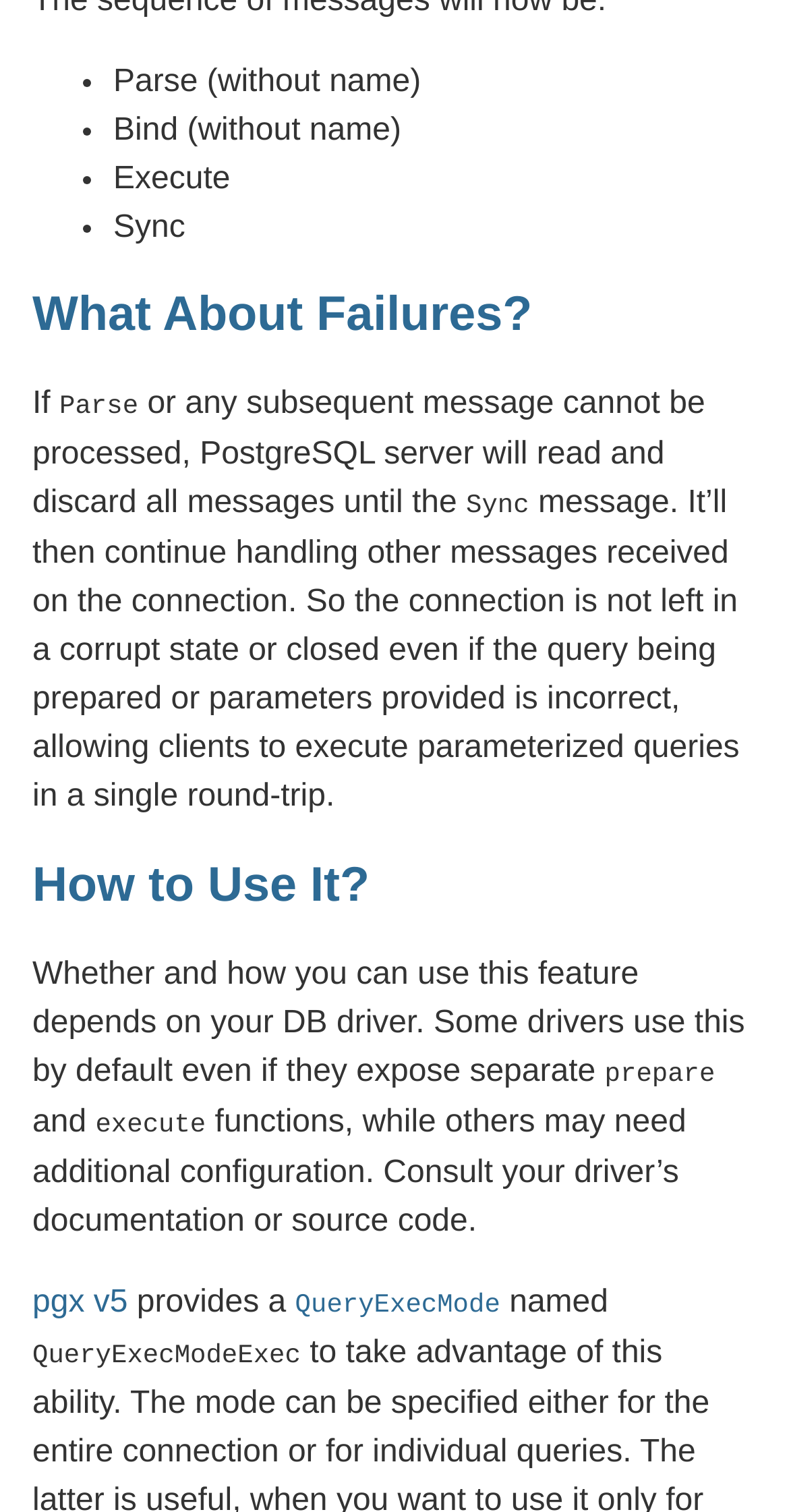Utilize the information from the image to answer the question in detail:
What happens if a query cannot be processed?

According to the static text element, if a query cannot be processed, the PostgreSQL server will read and discard all messages until it can continue handling other messages received on the connection. This ensures that the connection is not left in a corrupt state or closed.